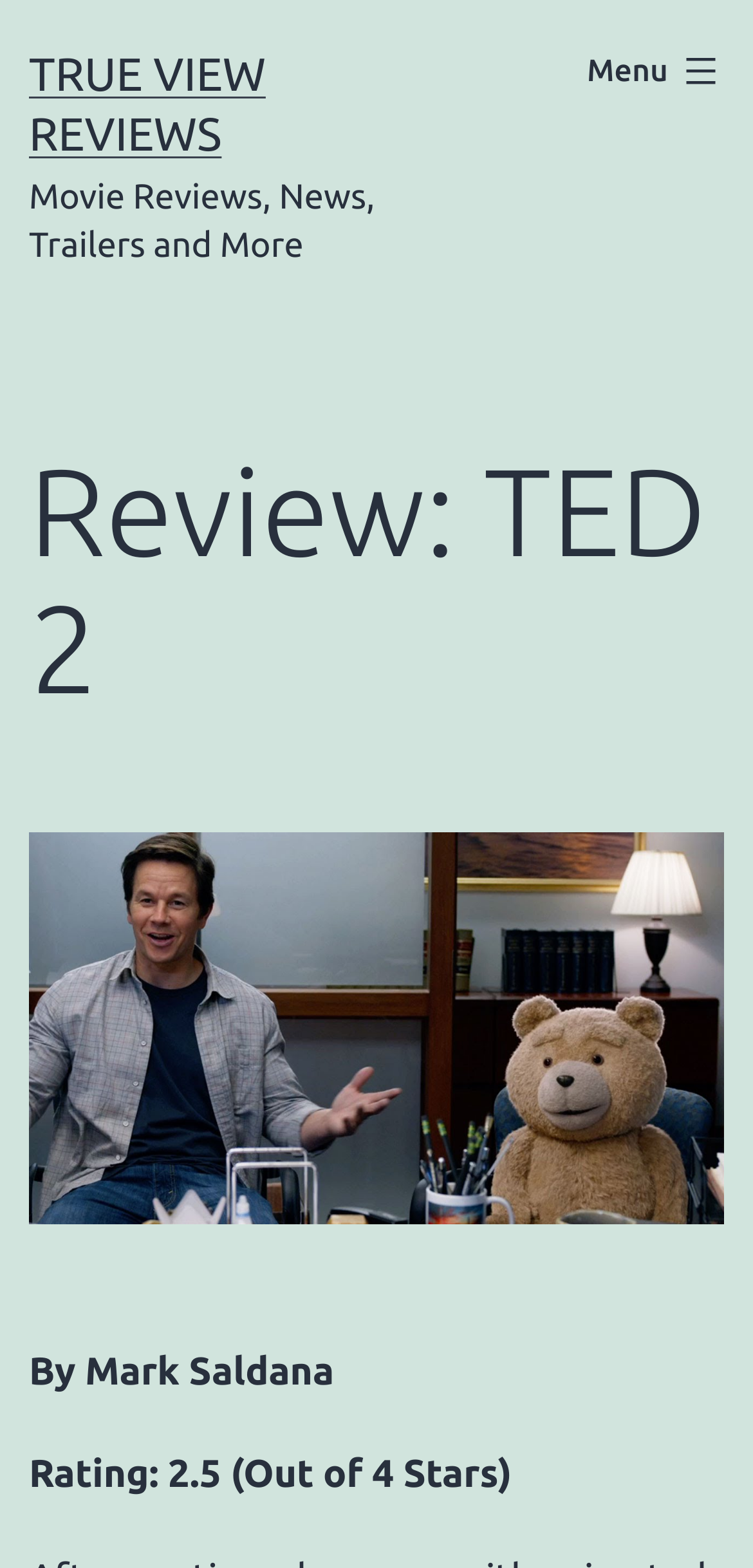Please reply with a single word or brief phrase to the question: 
Who is the author of the review?

Mark Saldana